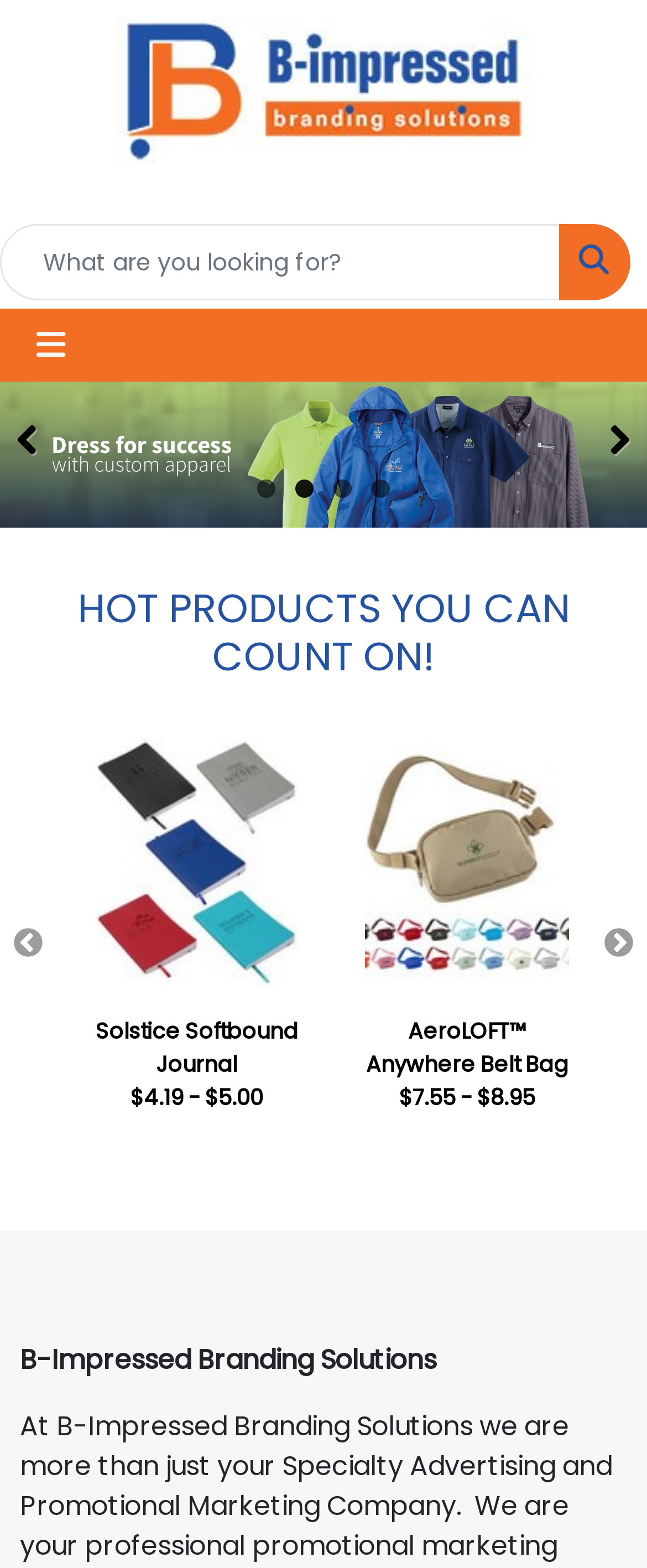Find the bounding box coordinates of the element you need to click on to perform this action: 'Search for products'. The coordinates should be represented by four float values between 0 and 1, in the format [left, top, right, bottom].

[0.0, 0.143, 0.867, 0.192]